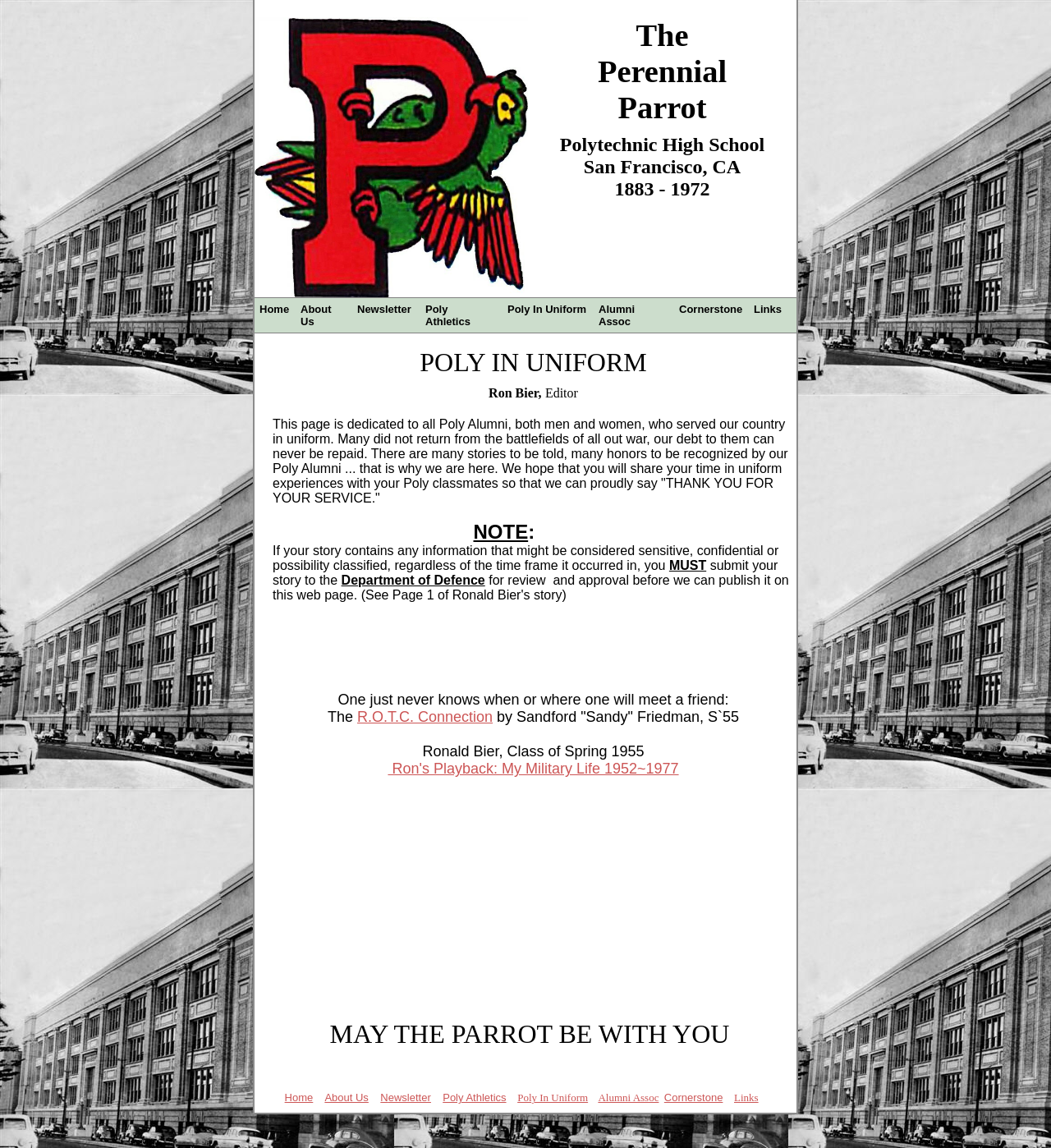What is the name of the high school?
Using the visual information, answer the question in a single word or phrase.

Polytechnic High School